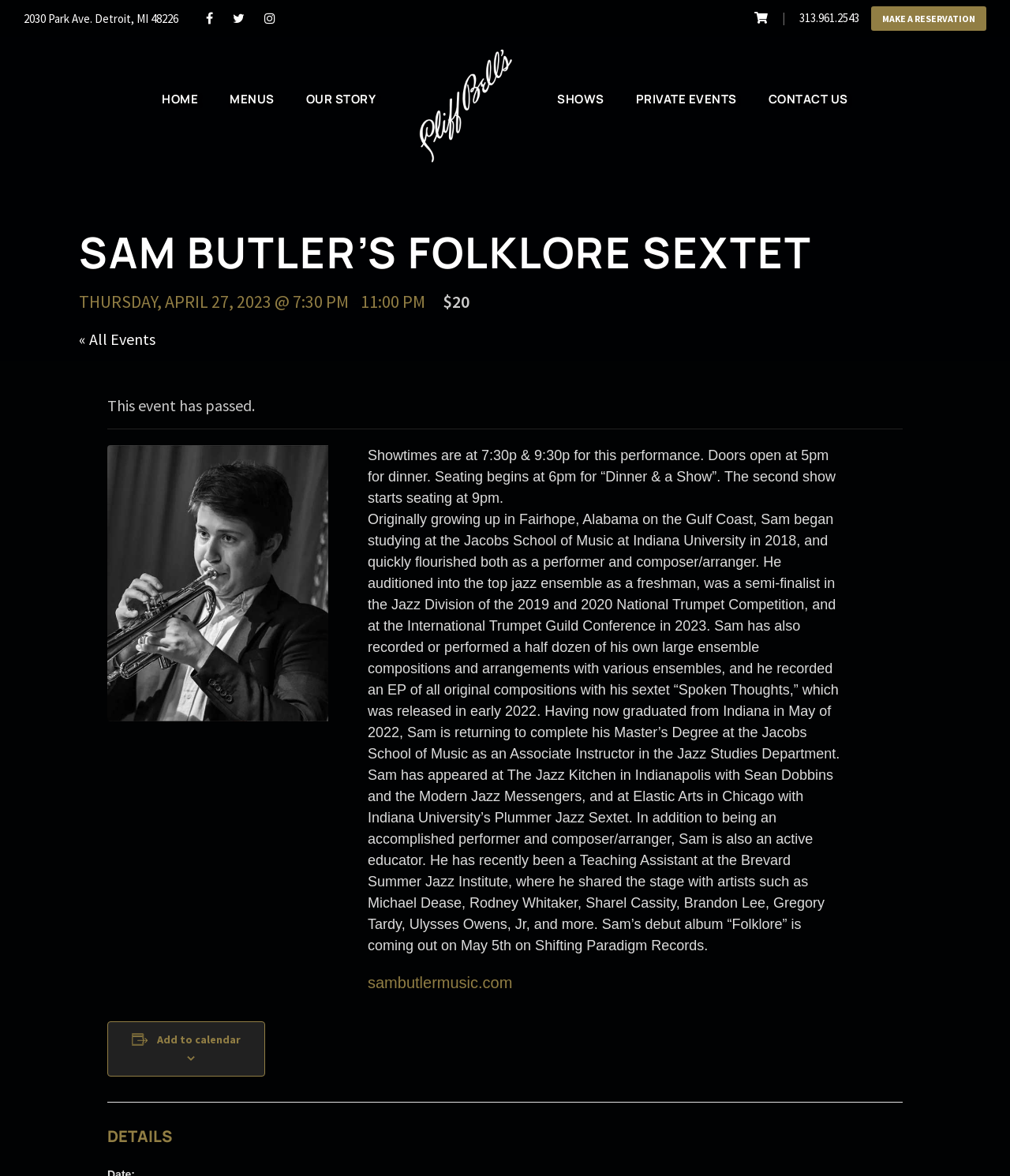Select the bounding box coordinates of the element I need to click to carry out the following instruction: "View menus".

[0.228, 0.041, 0.272, 0.093]